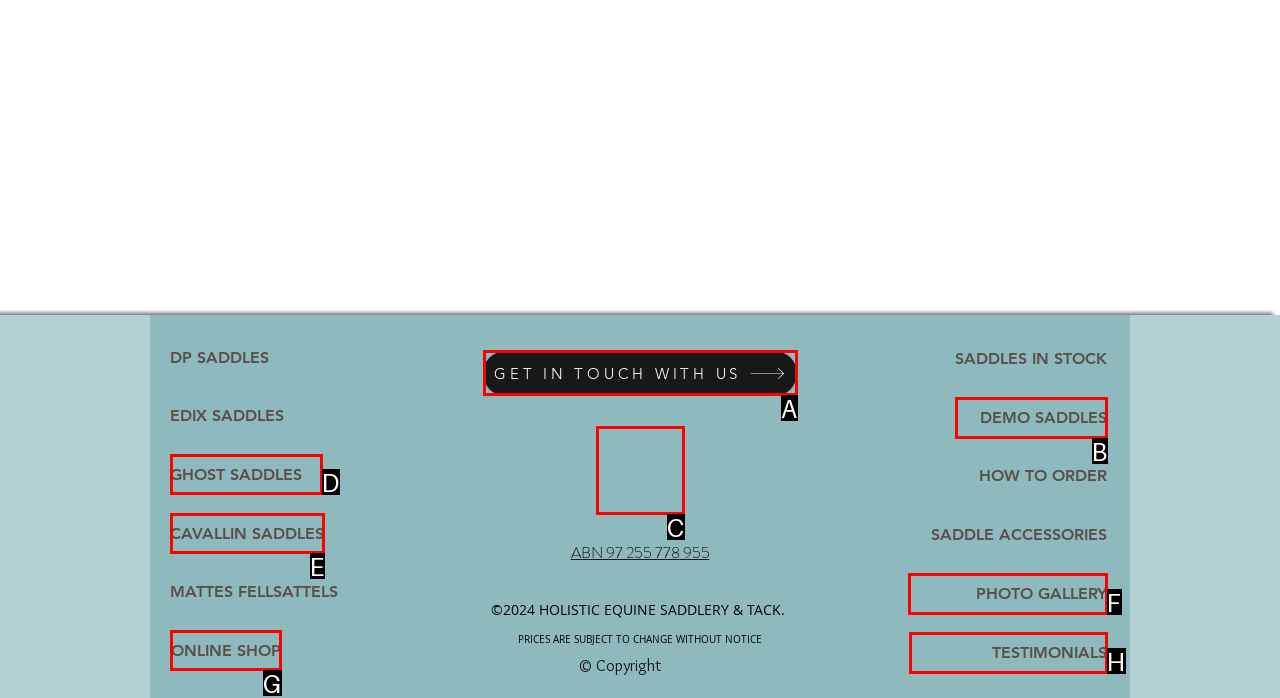Select the appropriate HTML element to click on to finish the task: browse PHOTO GALLERY.
Answer with the letter corresponding to the selected option.

F